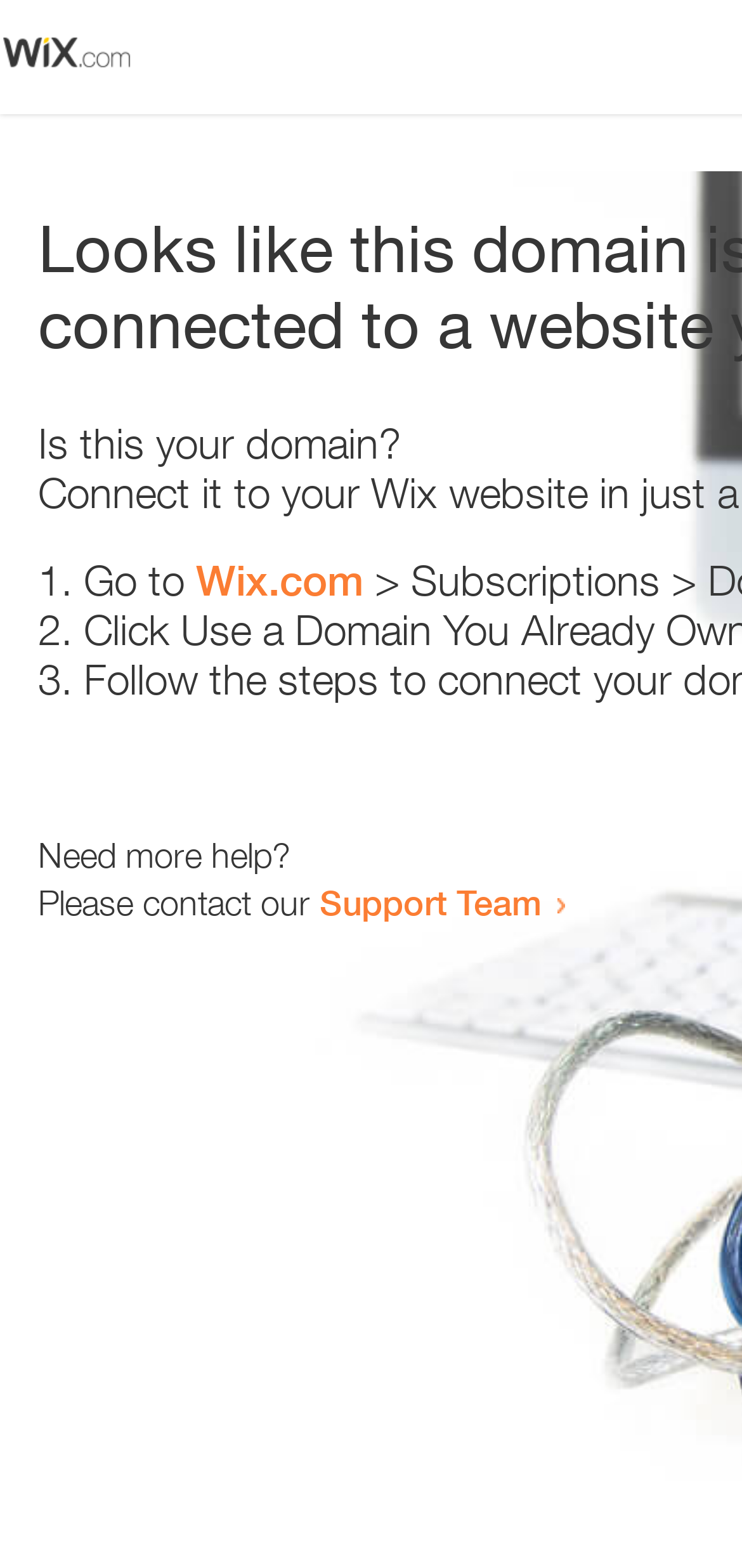How many steps are provided to resolve the error?
Provide a one-word or short-phrase answer based on the image.

3